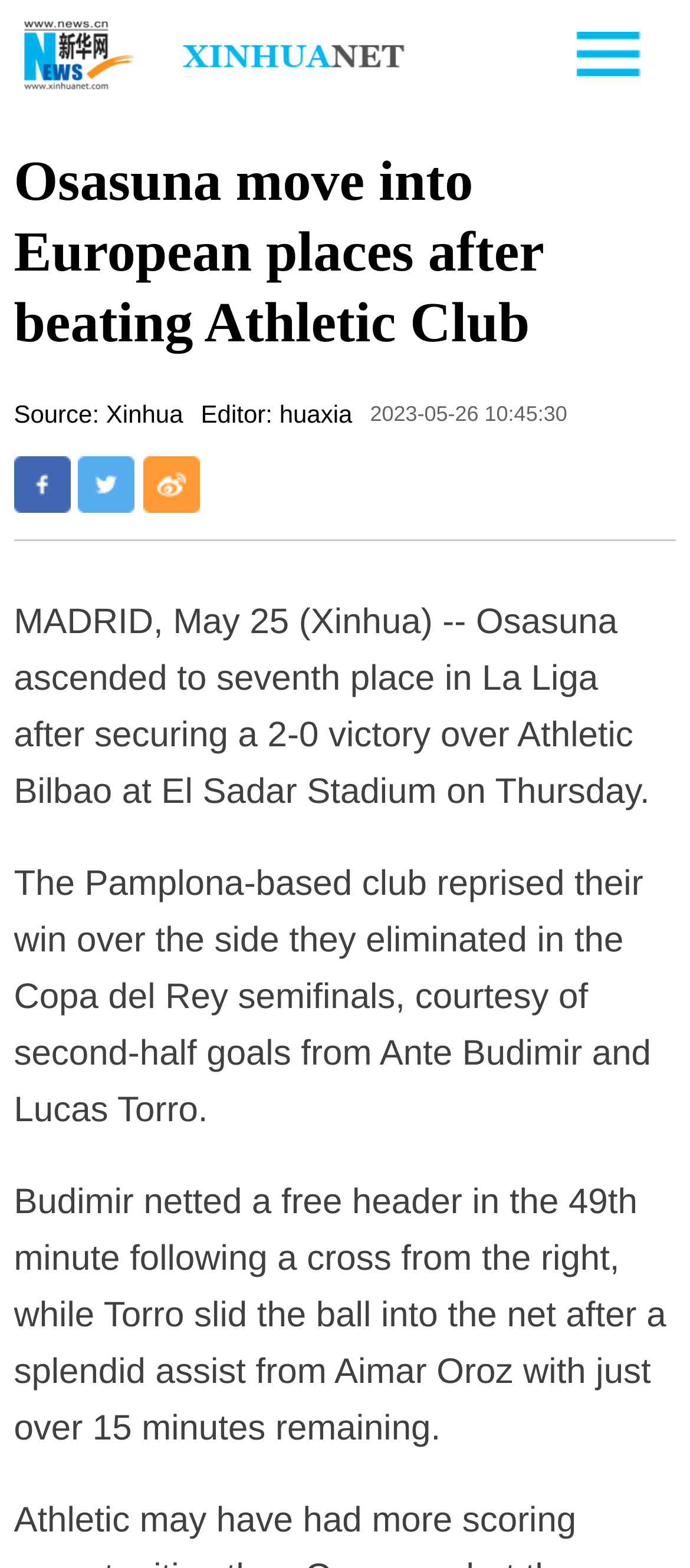Who scored the second goal for Osasuna? Based on the image, give a response in one word or a short phrase.

Lucas Torro